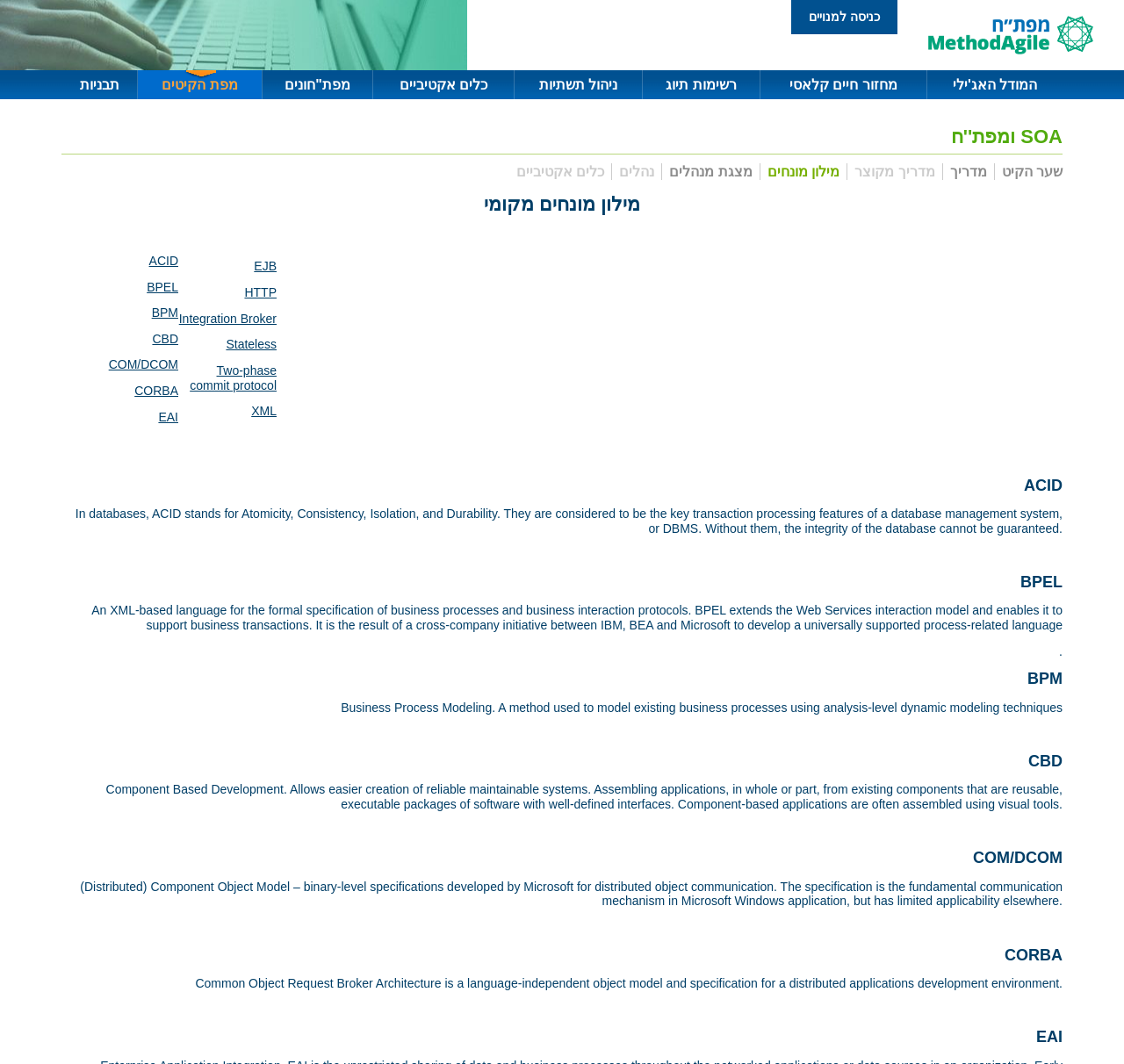Can you provide the bounding box coordinates for the element that should be clicked to implement the instruction: "Read about 'EAI'"?

[0.055, 0.966, 0.945, 0.984]